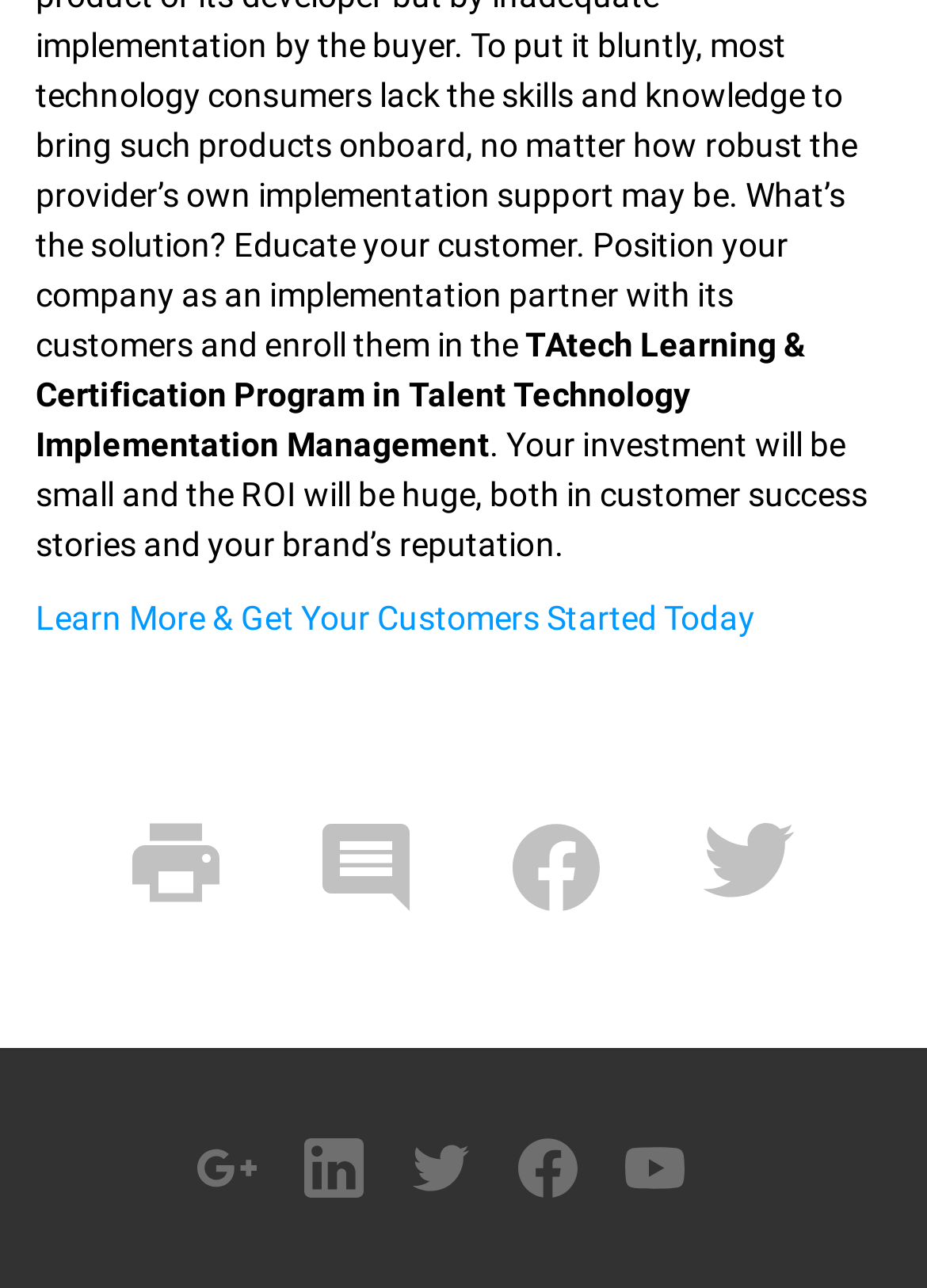Bounding box coordinates should be provided in the format (top-left x, top-left y, bottom-right x, bottom-right y) with all values between 0 and 1. Identify the bounding box for this UI element: alt="social link"

[0.442, 0.884, 0.506, 0.93]